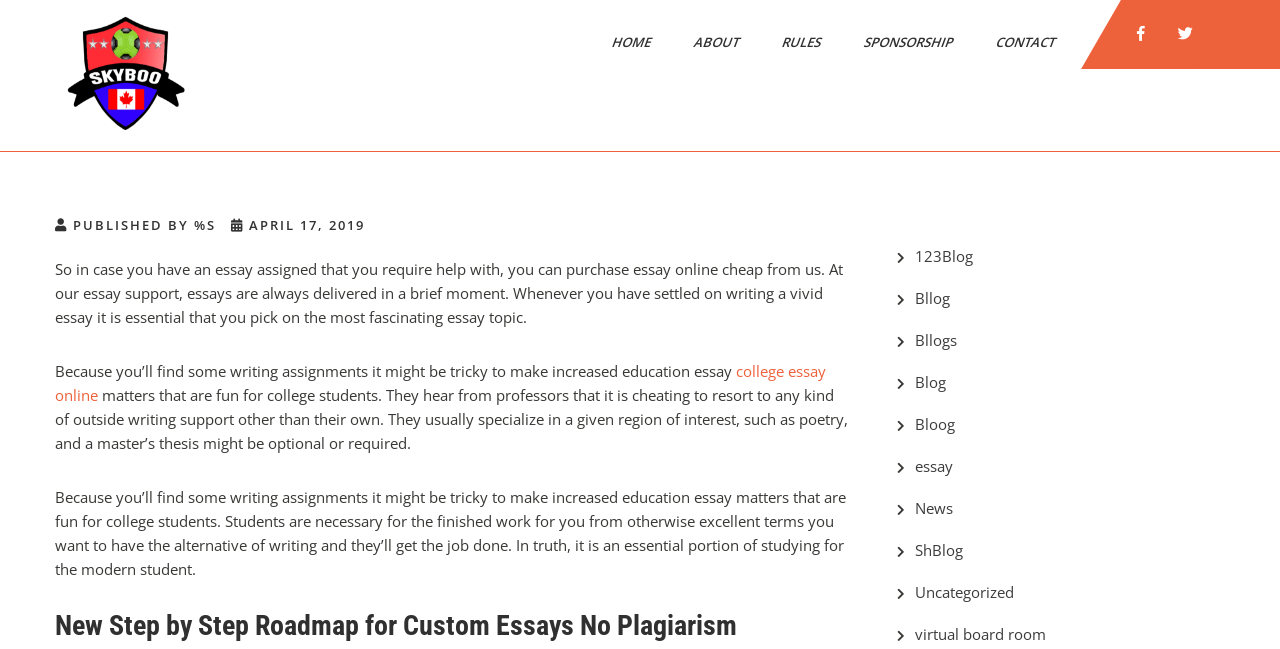Produce an extensive caption that describes everything on the webpage.

The webpage is about custom essays and academic writing, with a focus on plagiarism-free content. At the top left, there is a logo and a link to "Skyboo" accompanied by an image. Below this, there is a heading that reads "Skyboo" and a static text that says "Just Enjoy Skyboo!".

On the top right, there are several social media links, including Facebook and Twitter, represented by icons. Below these icons, there is a navigation menu with links to "HOME", "ABOUT", "RULES", "SPONSORSHIP", and "CONTACT".

The main content of the webpage is divided into sections. The first section has a published date of "APRIL 17, 2019" and discusses the importance of seeking help with essay writing. The text explains that students can purchase essays online cheap from the website and that the essays are always delivered quickly.

The next section discusses the challenges of writing college essays and how students can benefit from seeking outside writing support. There is a link to "college essay online" in this section. The text continues to explain that students often struggle with writing assignments and that seeking help is not cheating.

At the bottom of the page, there is a heading that reads "New Step by Step Roadmap for Custom Essays No Plagiarism". Below this, there are several links to other blogs and websites, including "123Blog", "Blog", "News", and "Uncategorized". The final link is to "virtual board room".